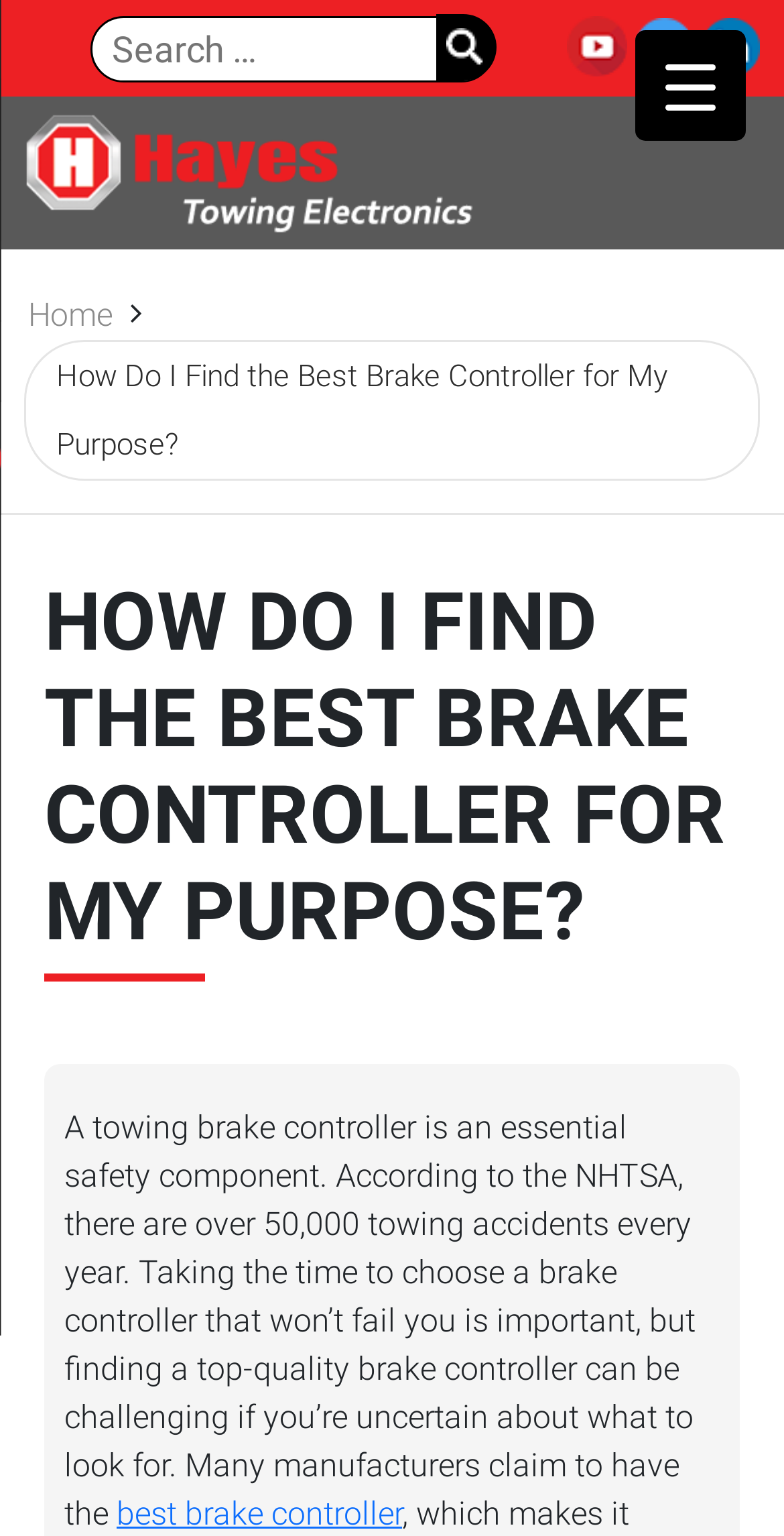Specify the bounding box coordinates of the element's region that should be clicked to achieve the following instruction: "click search button". The bounding box coordinates consist of four float numbers between 0 and 1, in the format [left, top, right, bottom].

[0.556, 0.009, 0.633, 0.052]